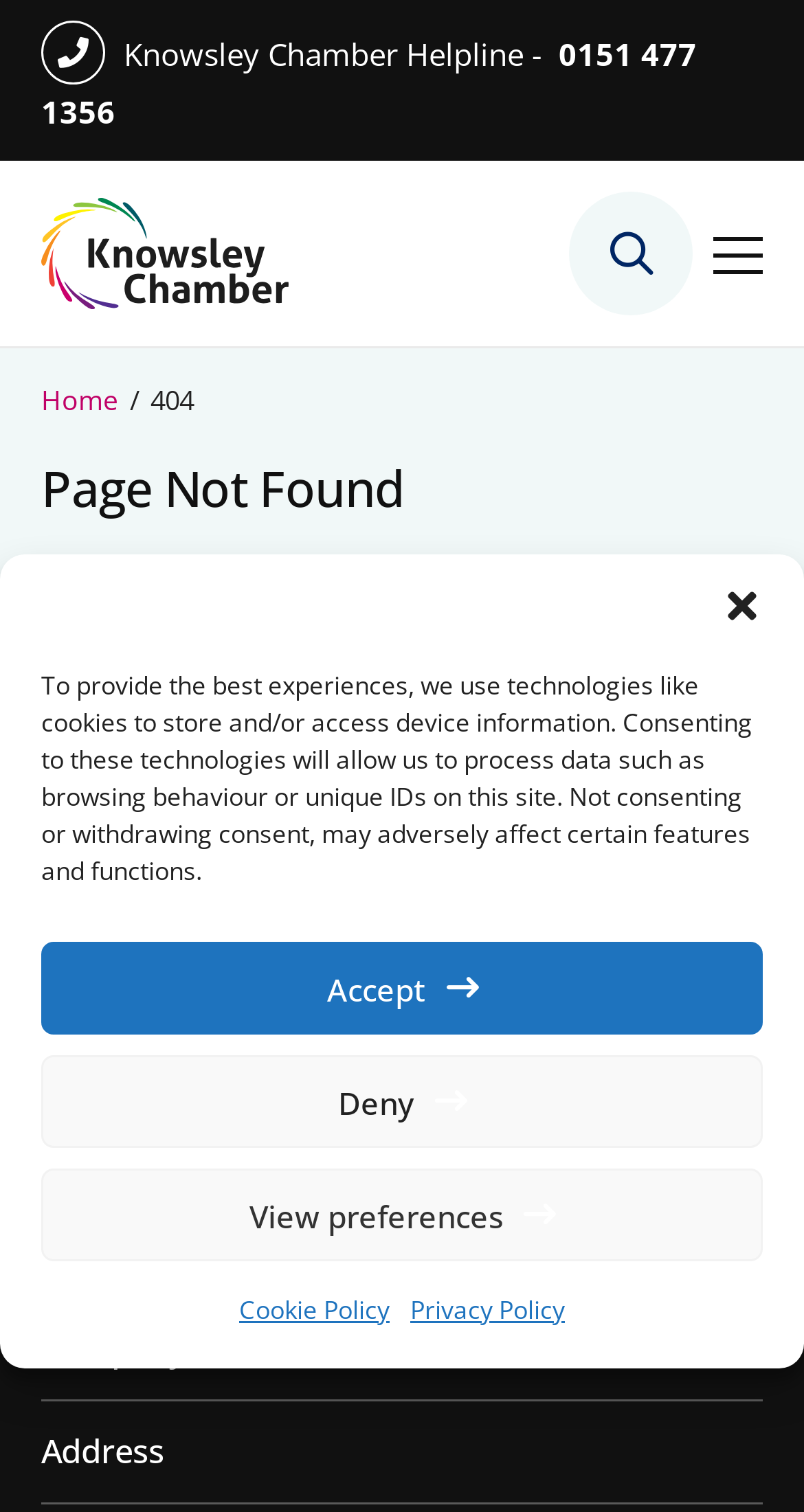Generate a detailed explanation of the webpage's features and information.

The webpage is a "Page not found" error page from Knowsley Chamber. At the top, there is a site header with a logo and a link to the Knowsley Chamber homepage. Below the header, there is a main navigation menu with an option to open the navigation menu.

On the left side of the page, there is a breadcrumb navigation menu showing the current page as "404" and a link to the homepage. The main content area is divided into two sections. The top section has a heading "Page Not Found" and a brief description stating that the page was not found.

Below this section, there is a promotional area with a heading "Knowsley Chamber’s Insight E-magazine" and a brief description inviting users to read the latest edition of the magazine. There is a "Read now" button with an arrow icon next to it.

On the right side of the page, there is a dialog box titled "Manage Consent" with a description about using technologies like cookies to store and/or access device information. The dialog box has buttons to accept, deny, or view preferences, as well as links to the Cookie Policy and Privacy Policy.

At the bottom of the page, there is a section with quick links, including "Company Information" and "Address". There is also a helpline number with a link to call 0151 477 1356.